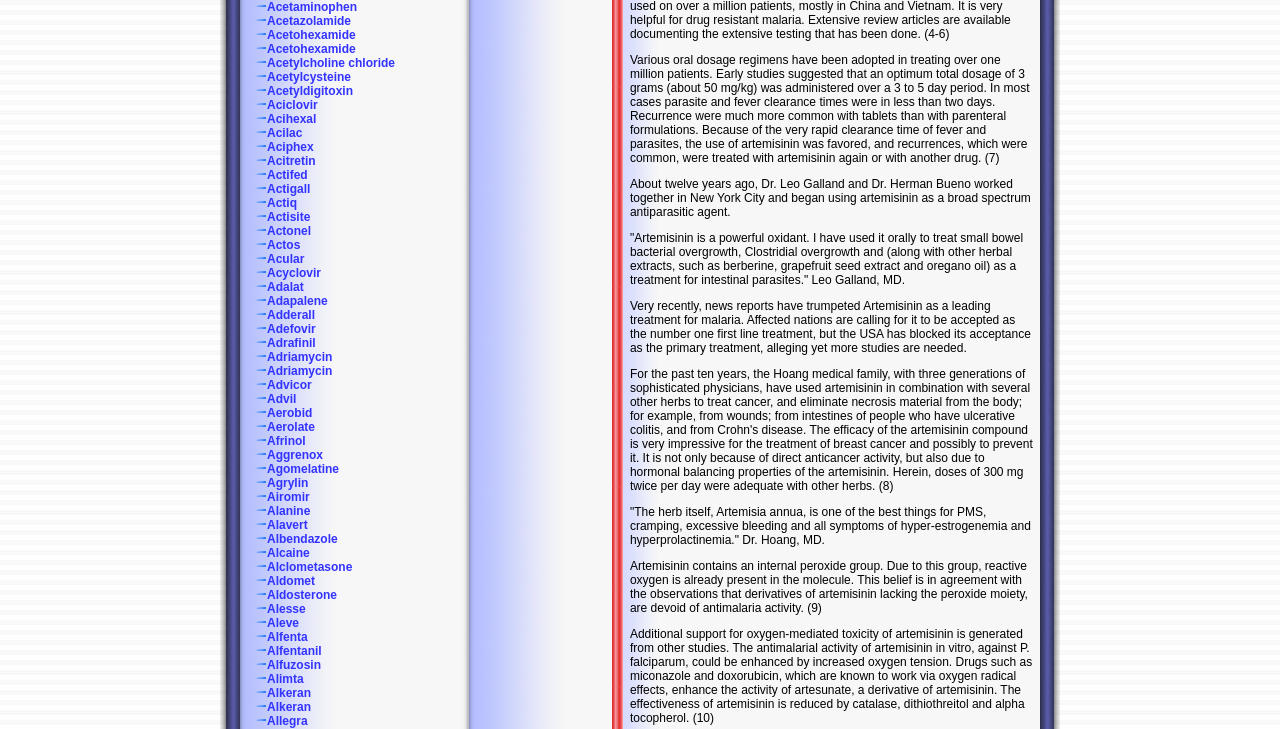Using the element description: "Acetylcholine chloride", determine the bounding box coordinates for the specified UI element. The coordinates should be four float numbers between 0 and 1, [left, top, right, bottom].

[0.19, 0.077, 0.309, 0.096]